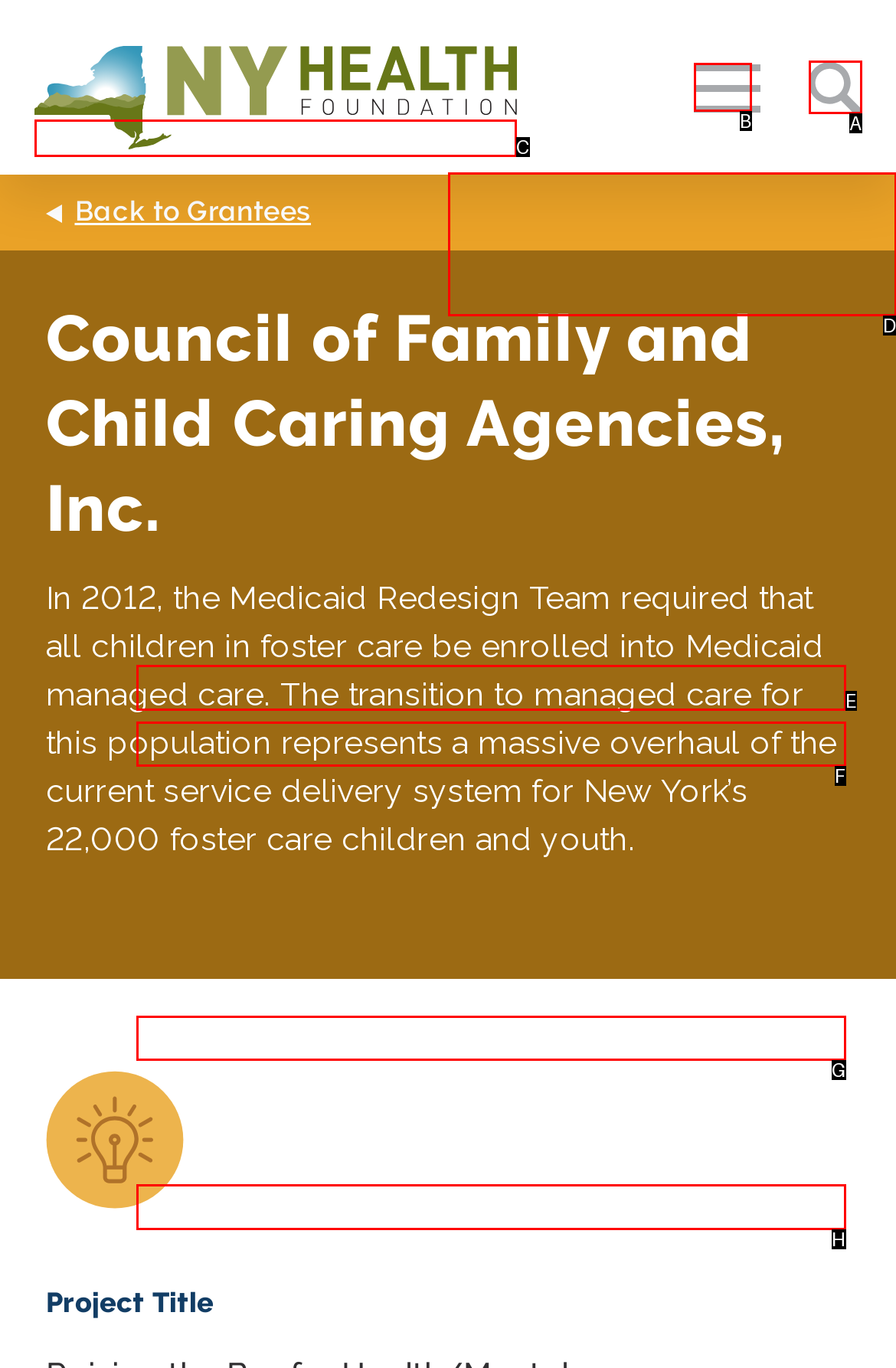Identify the HTML element that corresponds to the description: Resources Provide the letter of the correct option directly.

D